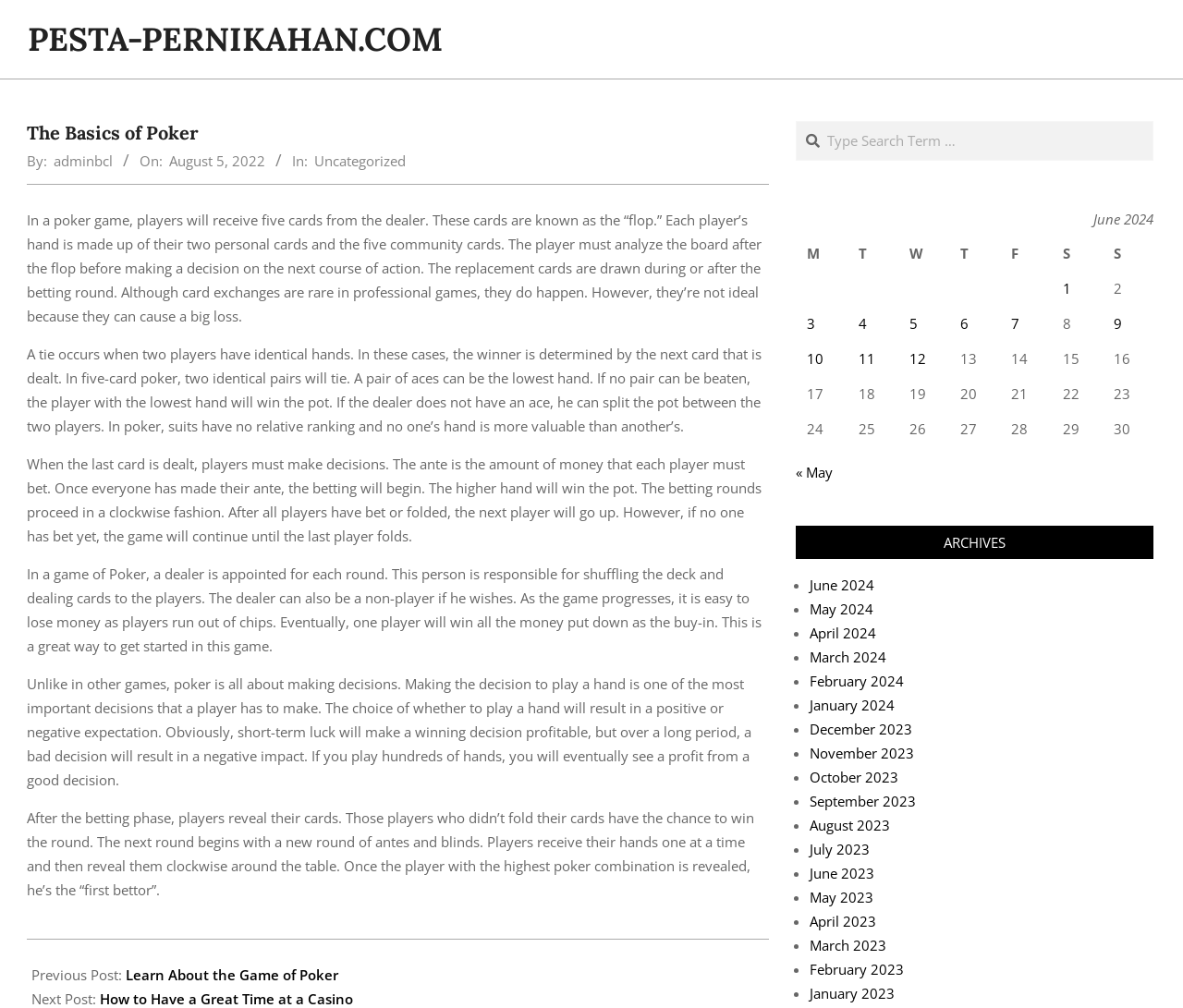Could you please study the image and provide a detailed answer to the question:
What happens when two players have identical hands in Poker?

The webpage explains that when two players have identical hands, a tie occurs, and the winner is determined by the next card that is dealt. This is mentioned in the section that discusses the rules of Poker.